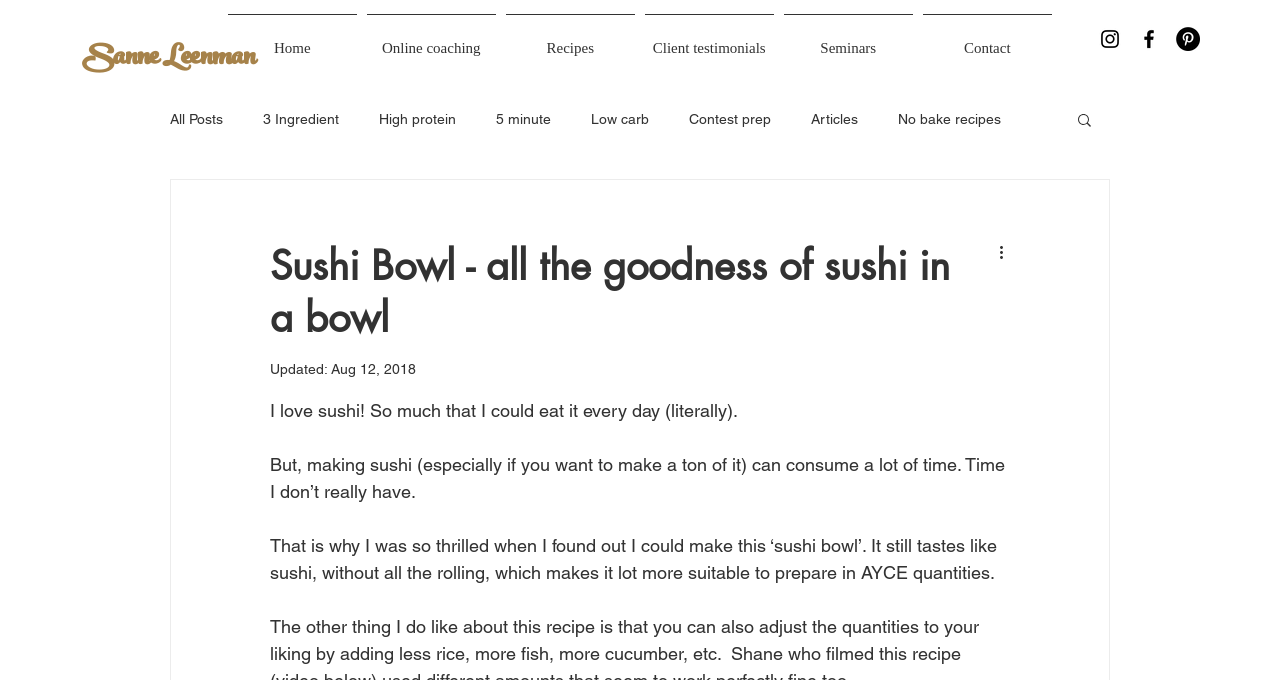Can you find the bounding box coordinates for the element that needs to be clicked to execute this instruction: "Follow on Instagram"? The coordinates should be given as four float numbers between 0 and 1, i.e., [left, top, right, bottom].

[0.858, 0.04, 0.877, 0.075]